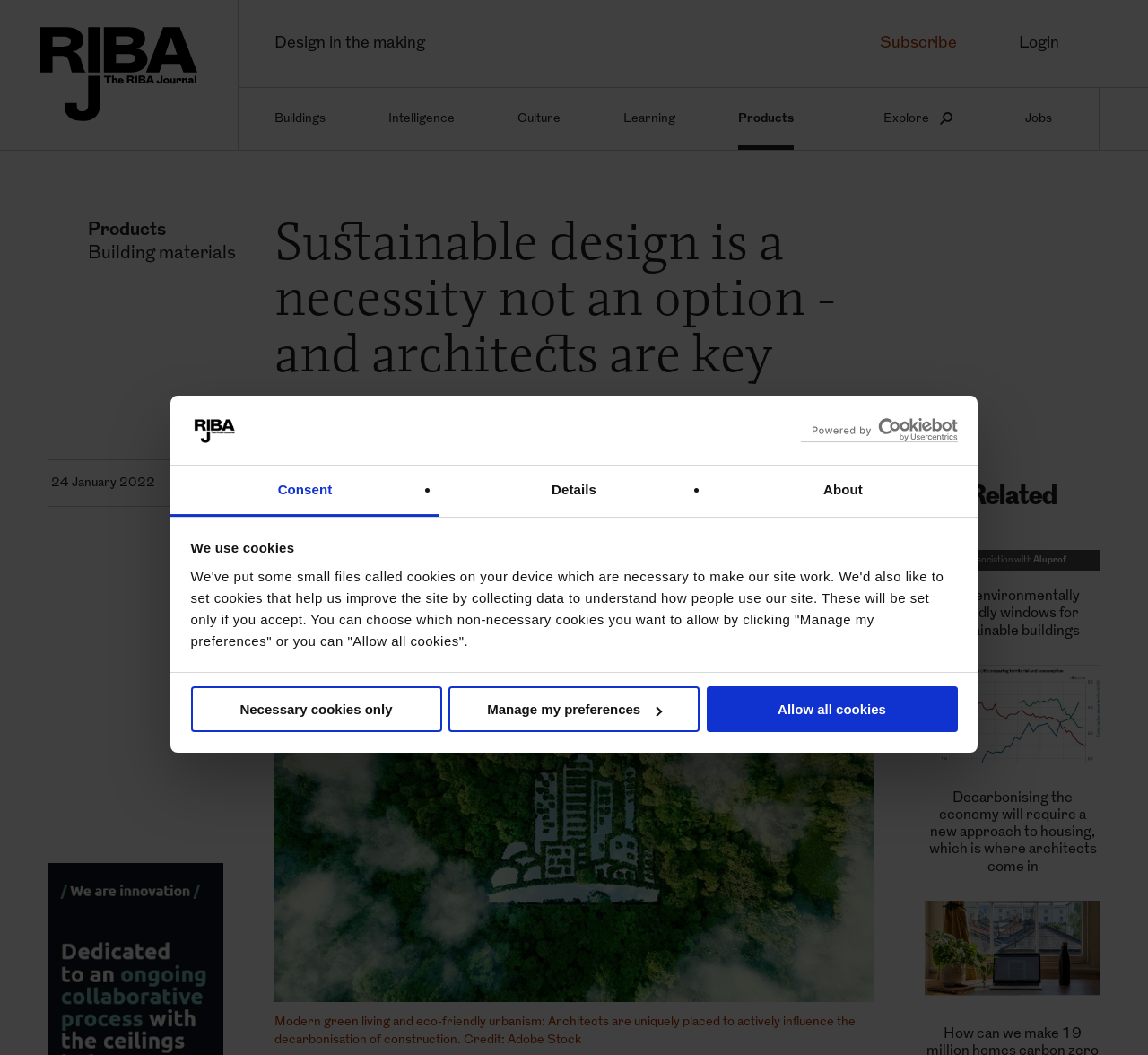Please identify the coordinates of the bounding box that should be clicked to fulfill this instruction: "Click the 'Climate action' link".

[0.577, 0.142, 0.673, 0.196]